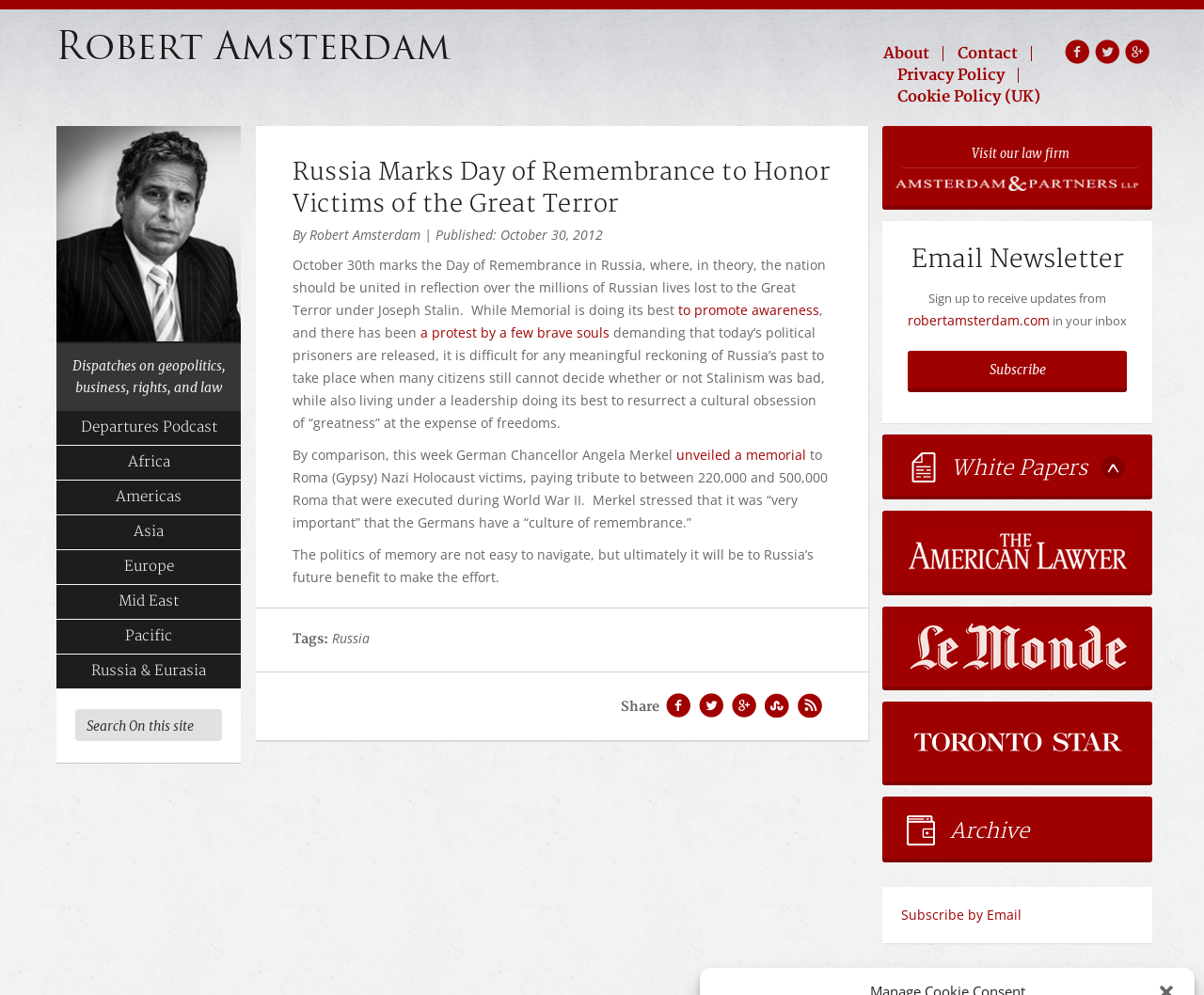Please specify the bounding box coordinates of the area that should be clicked to accomplish the following instruction: "Subscribe to the email newsletter". The coordinates should consist of four float numbers between 0 and 1, i.e., [left, top, right, bottom].

[0.754, 0.352, 0.936, 0.39]